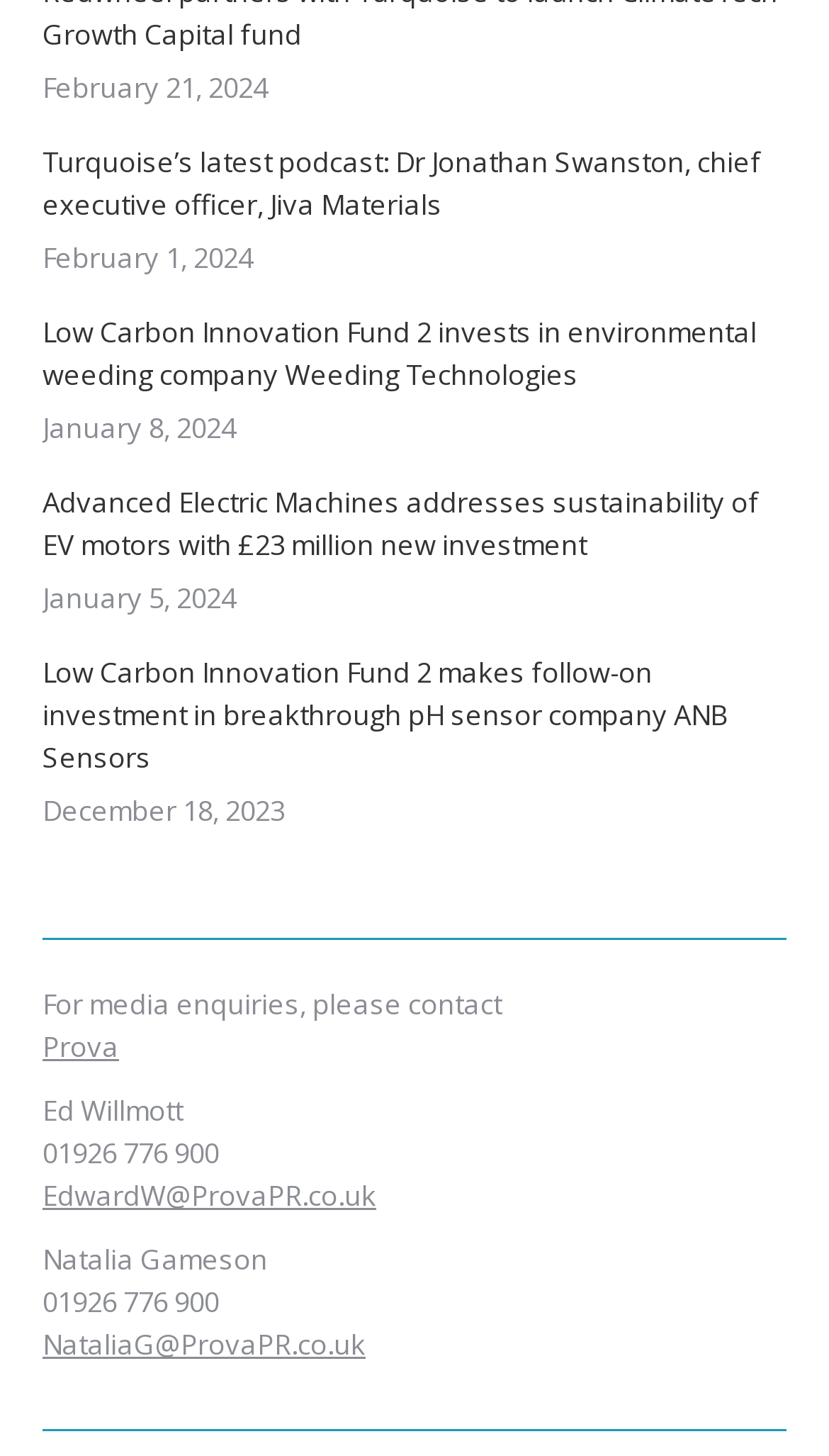Please examine the image and provide a detailed answer to the question: Who is the contact person for media enquiries?

I searched for the text 'For media enquiries, please contact' and found it in element [269]. The next element [272] is a StaticText with the name 'Ed Willmott', which is the contact person for media enquiries.